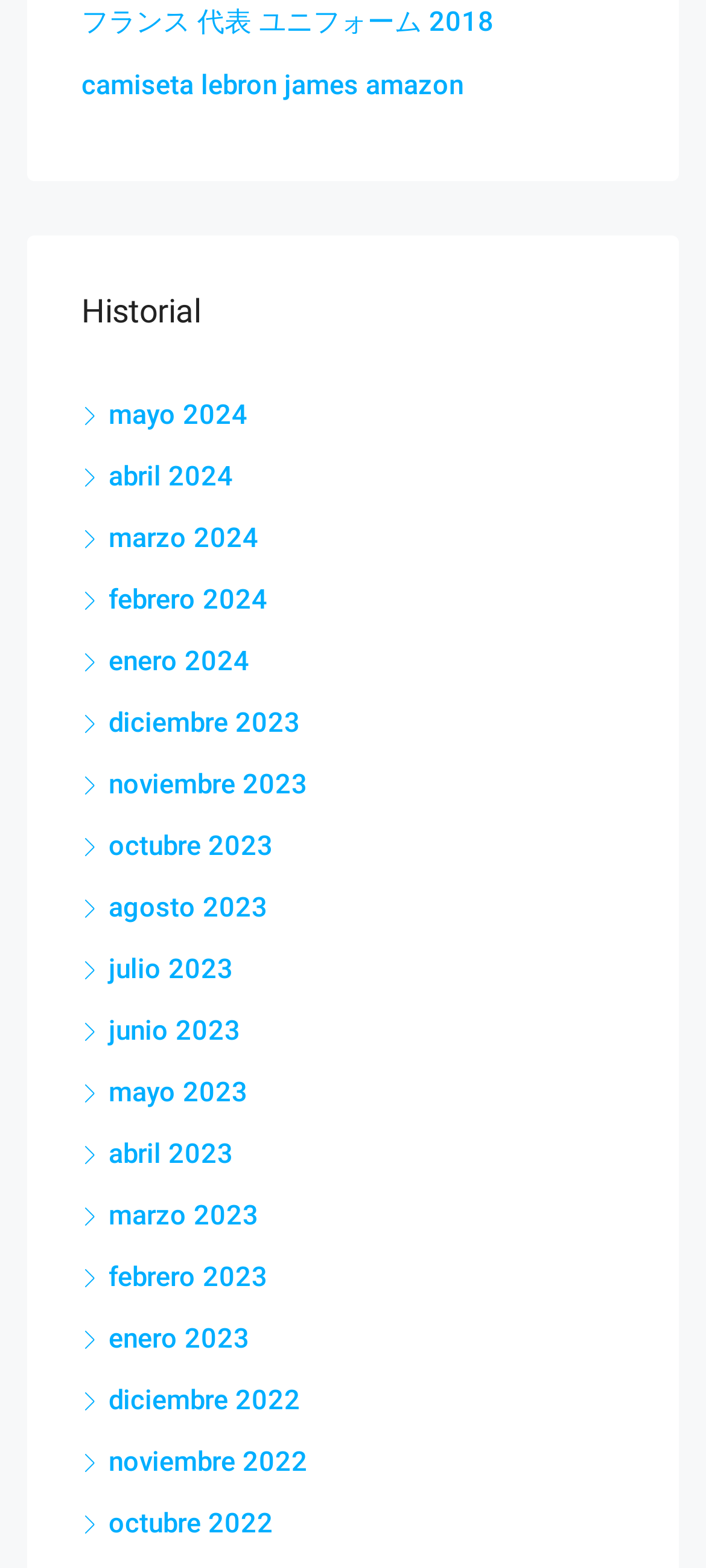Please find the bounding box coordinates of the element's region to be clicked to carry out this instruction: "Search for France national team uniform 2018".

[0.115, 0.003, 0.7, 0.024]